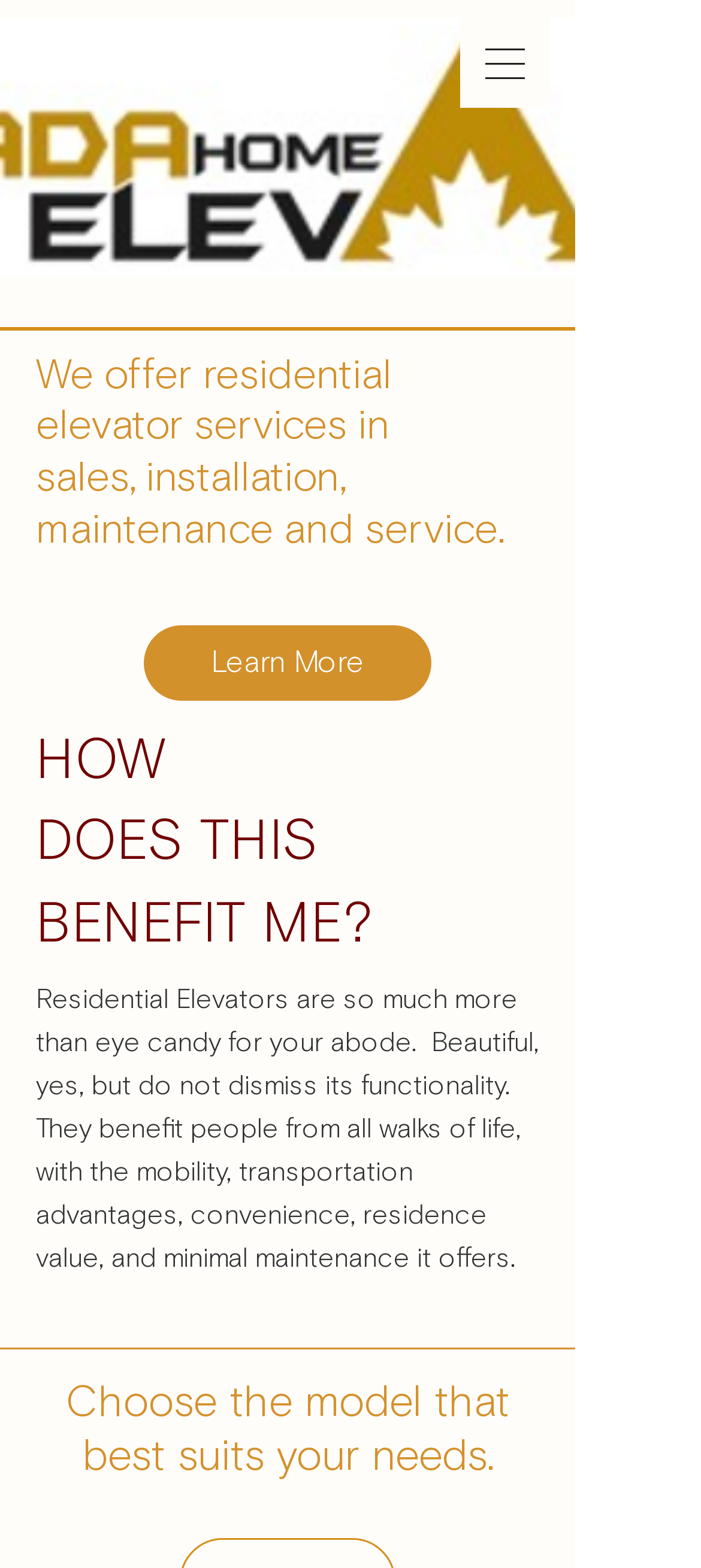Give a complete and precise description of the webpage's appearance.

The webpage is about Canada Home Elevator, a company that offers residential elevator services. At the top of the page, there is a navigation menu labeled "Site" with a button that has a popup menu. To the right of the navigation menu, there is a small image.

Below the navigation menu, there are three headings that ask a question in sequence: "HOW", "DOES THIS", and "BENEFIT ME?". Following these headings, there is a paragraph of text that explains the benefits of residential elevators, including their functionality, mobility, and convenience. This paragraph is positioned to the left of the page.

To the right of the paragraph, there is a "Learn More" link. Below the paragraph, there are three more headings that describe the services offered by Canada Home Elevator, including sales, installation, maintenance, and service. These headings are positioned to the left of the page.

At the bottom of the page, there is another heading that encourages users to choose the model that best suits their needs.